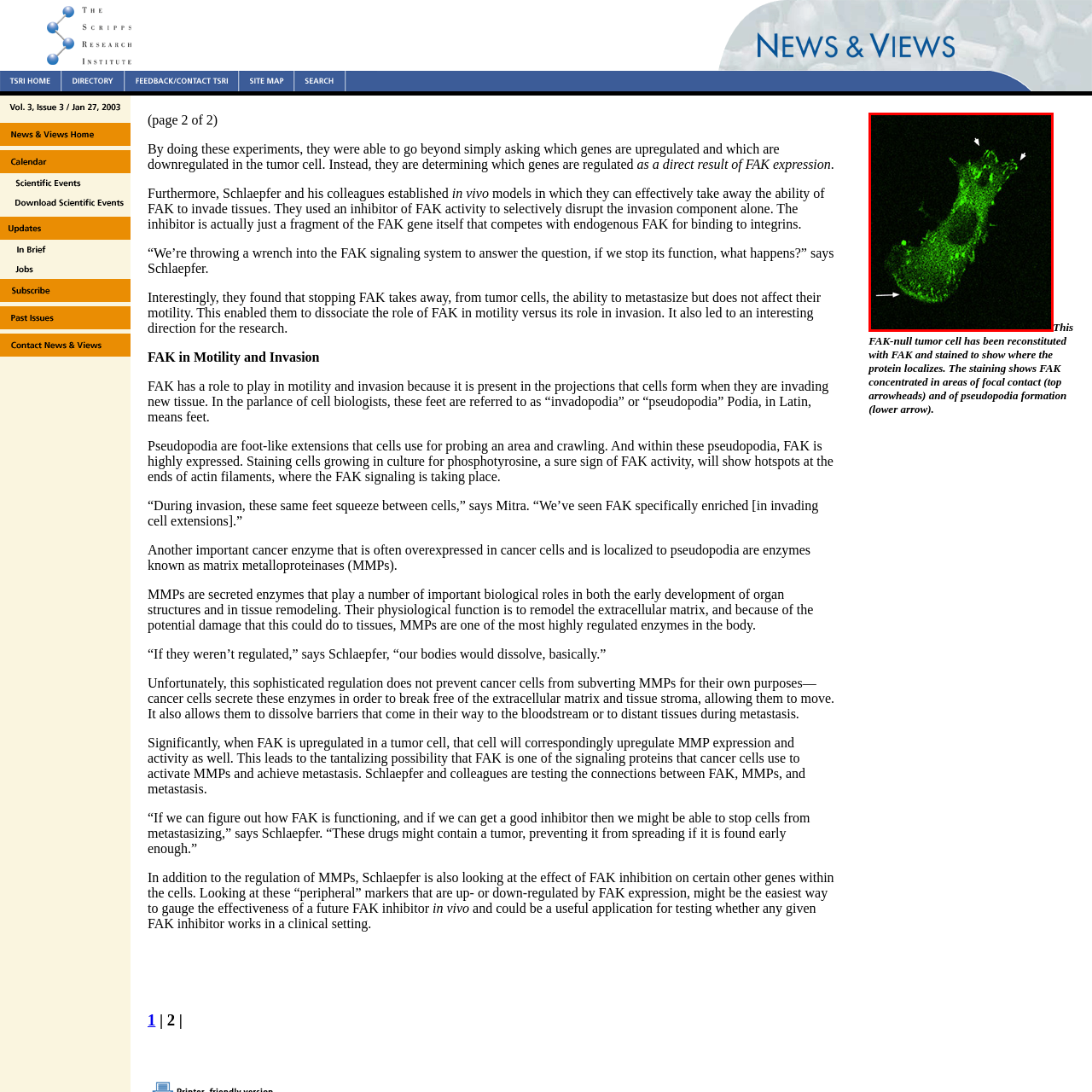What is the purpose of molecular markers?
Check the image encapsulated by the red bounding box and answer the question comprehensively.

The caption suggests that the fluorescence is likely used to visualize cellular components or interactions within the sample, implying that the molecular markers are used to make these components visible for research purposes.